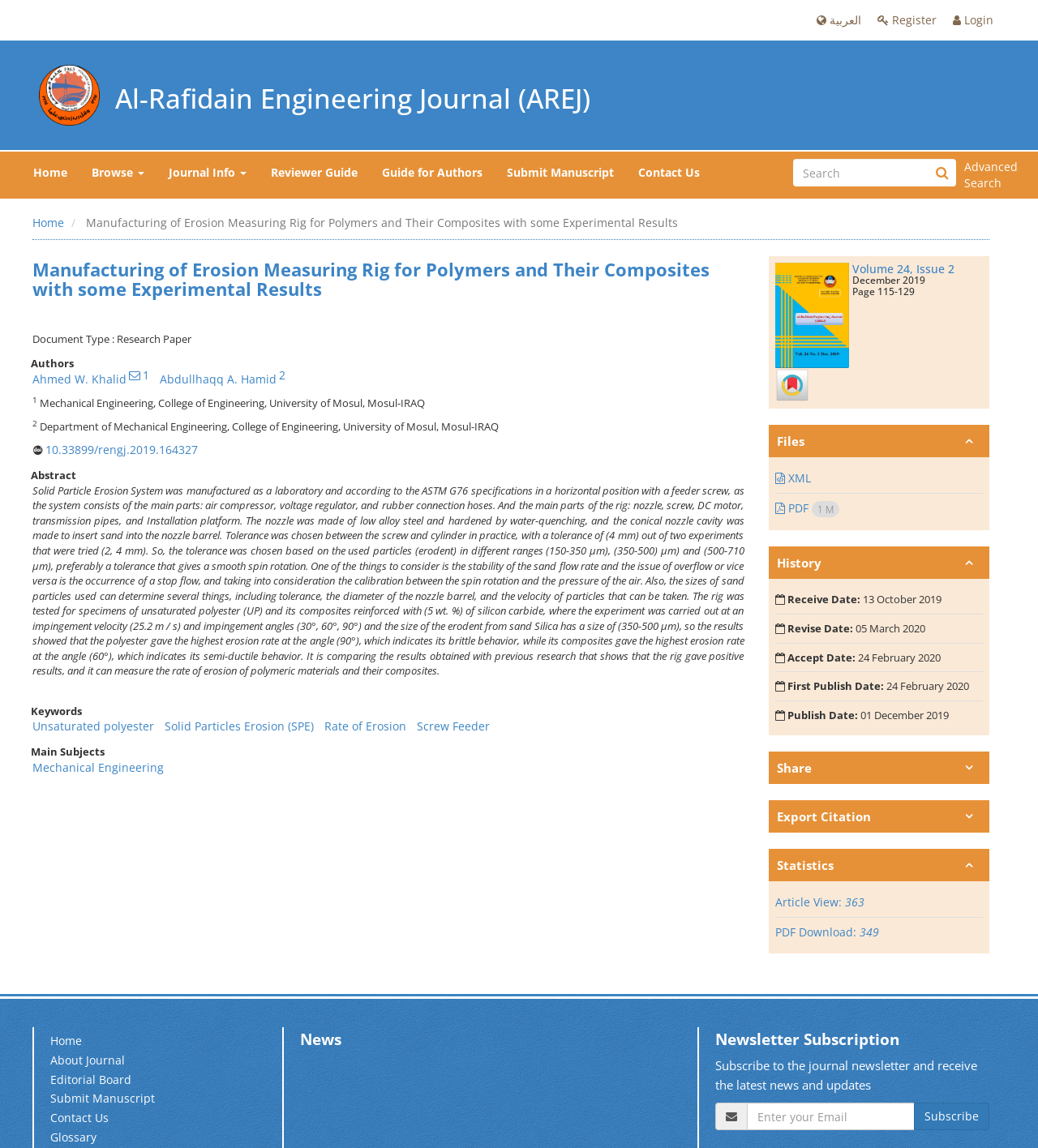Please identify the bounding box coordinates of the element's region that should be clicked to execute the following instruction: "submit manuscript". The bounding box coordinates must be four float numbers between 0 and 1, i.e., [left, top, right, bottom].

[0.477, 0.133, 0.603, 0.168]